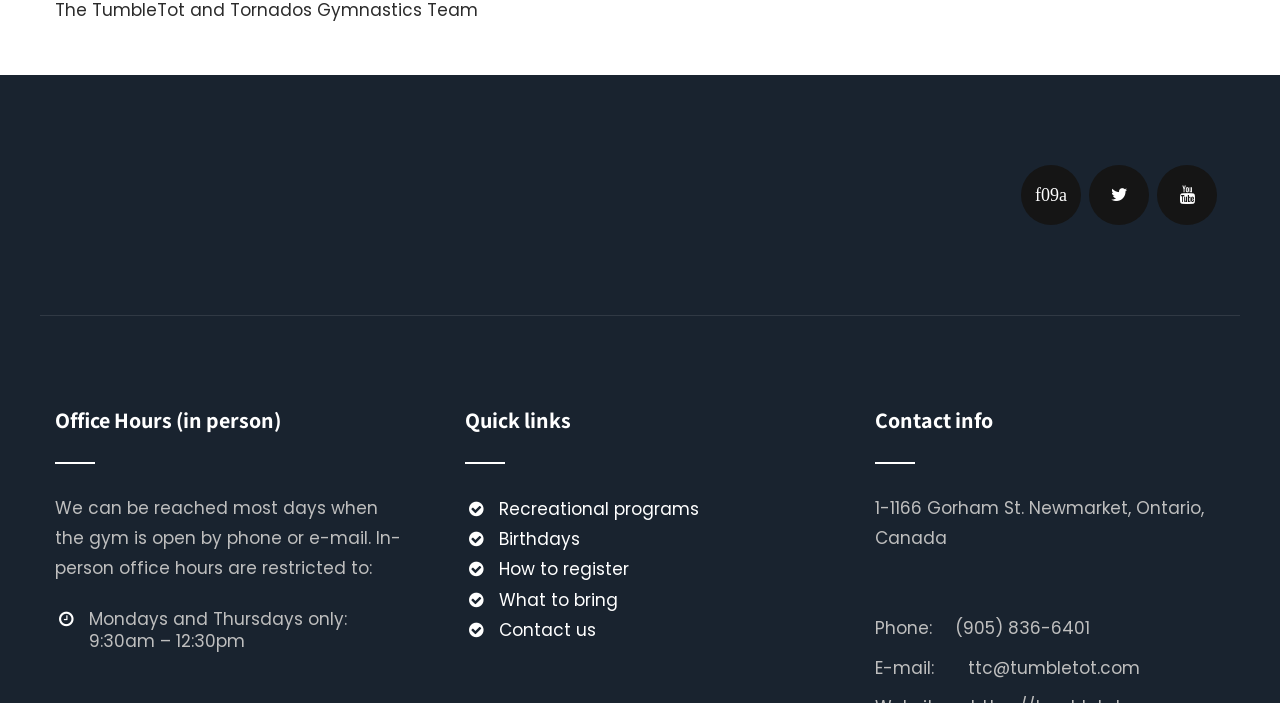Please find the bounding box coordinates of the section that needs to be clicked to achieve this instruction: "View Recreational programs".

[0.39, 0.707, 0.546, 0.741]